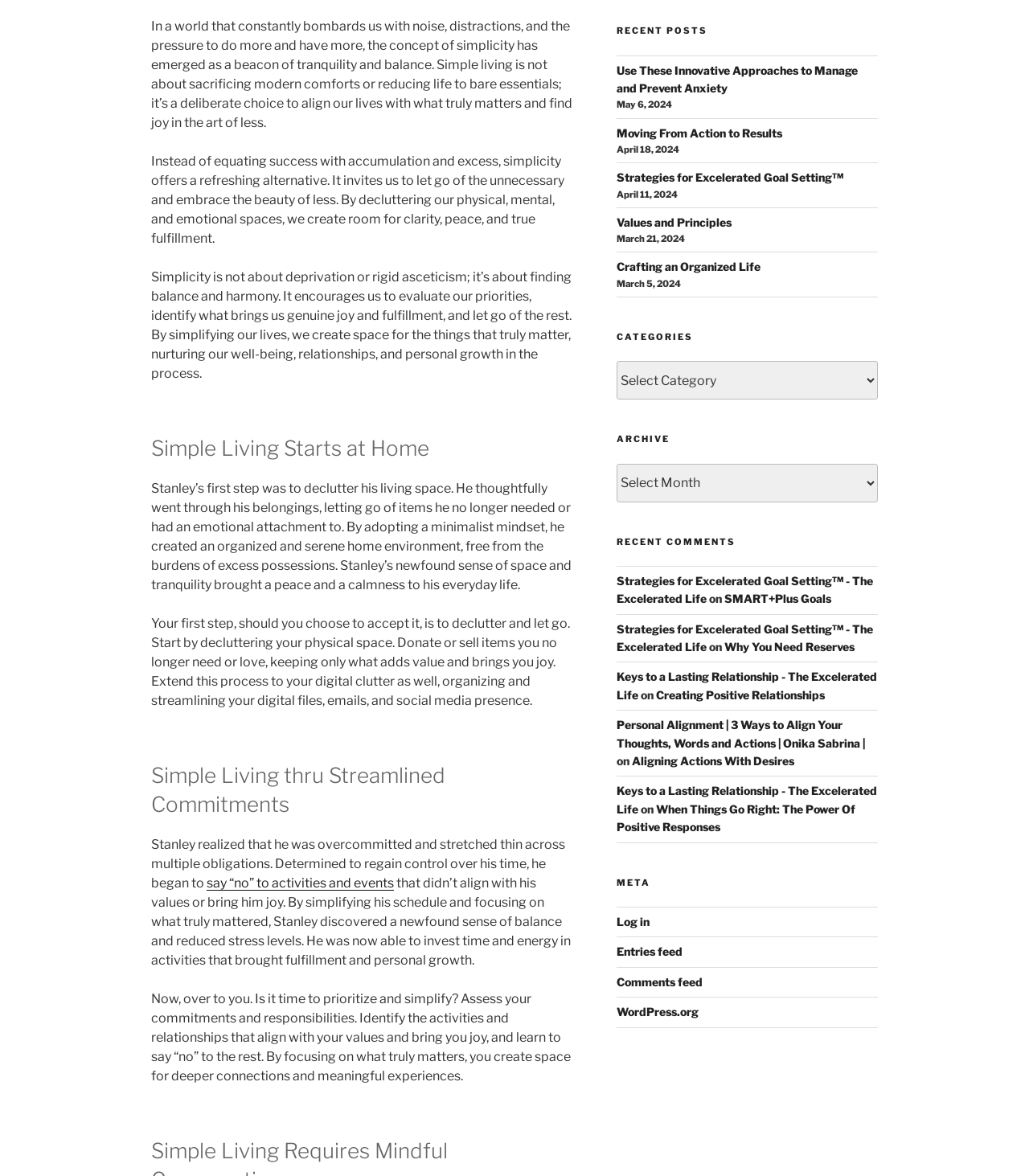How many categories are listed?
Using the image, elaborate on the answer with as much detail as possible.

The webpage has a 'CATEGORIES' section, but it does not specify the number of categories. It only provides a combobox with a label 'Categories' that suggests there are categories, but their number is not explicitly stated.